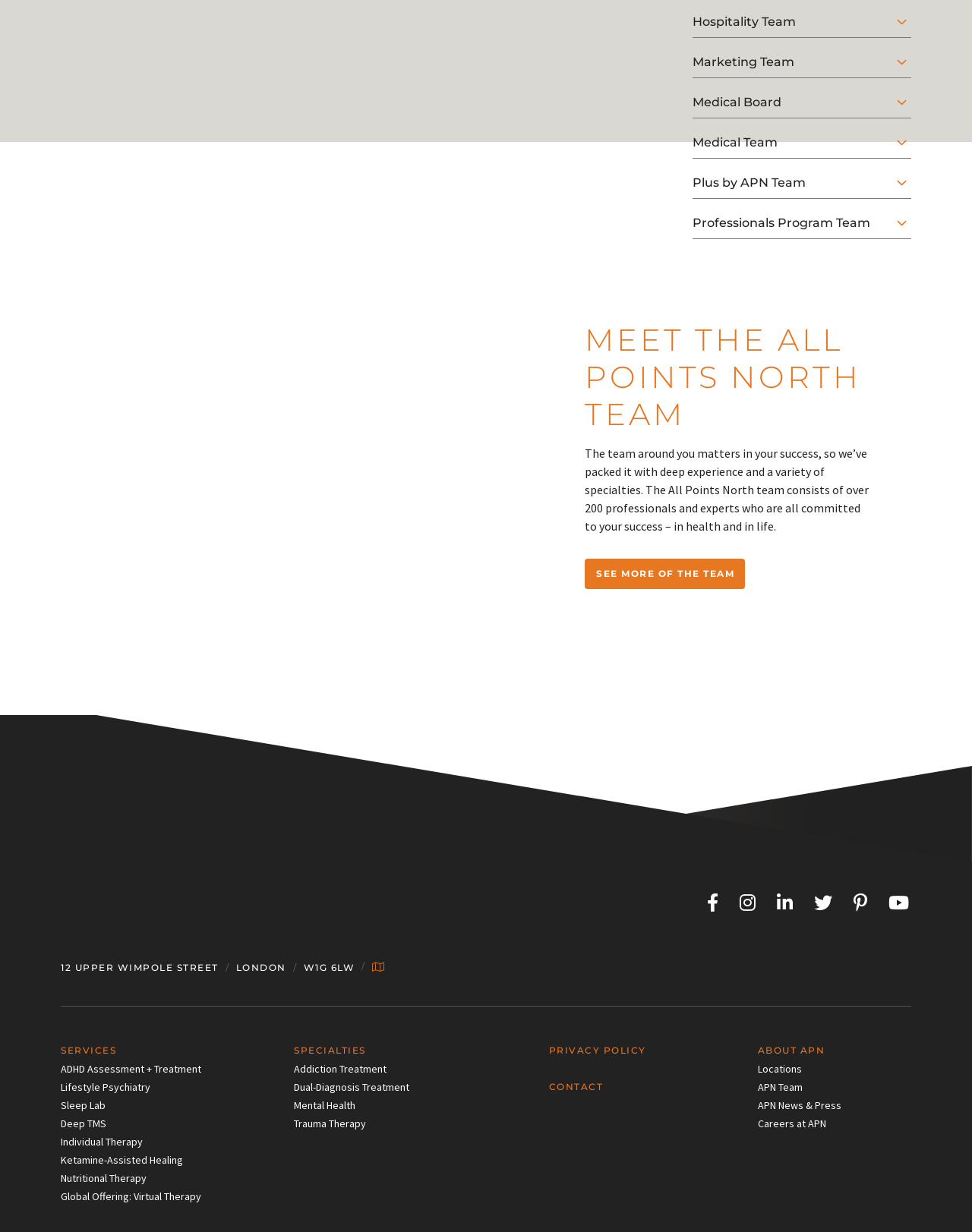Could you find the bounding box coordinates of the clickable area to complete this instruction: "Learn more about moving services"?

None